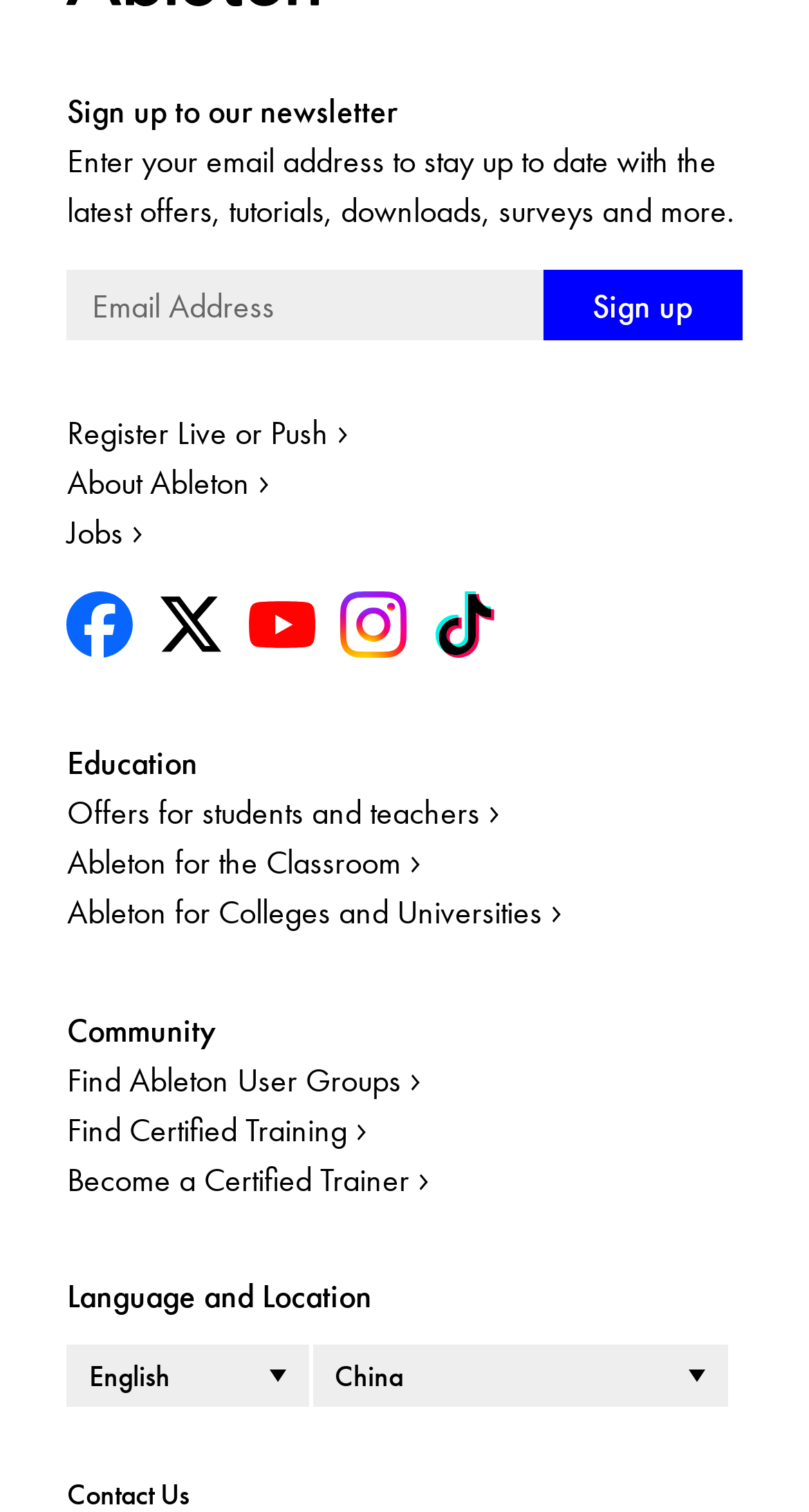Determine the bounding box coordinates of the area to click in order to meet this instruction: "View October 2015".

None